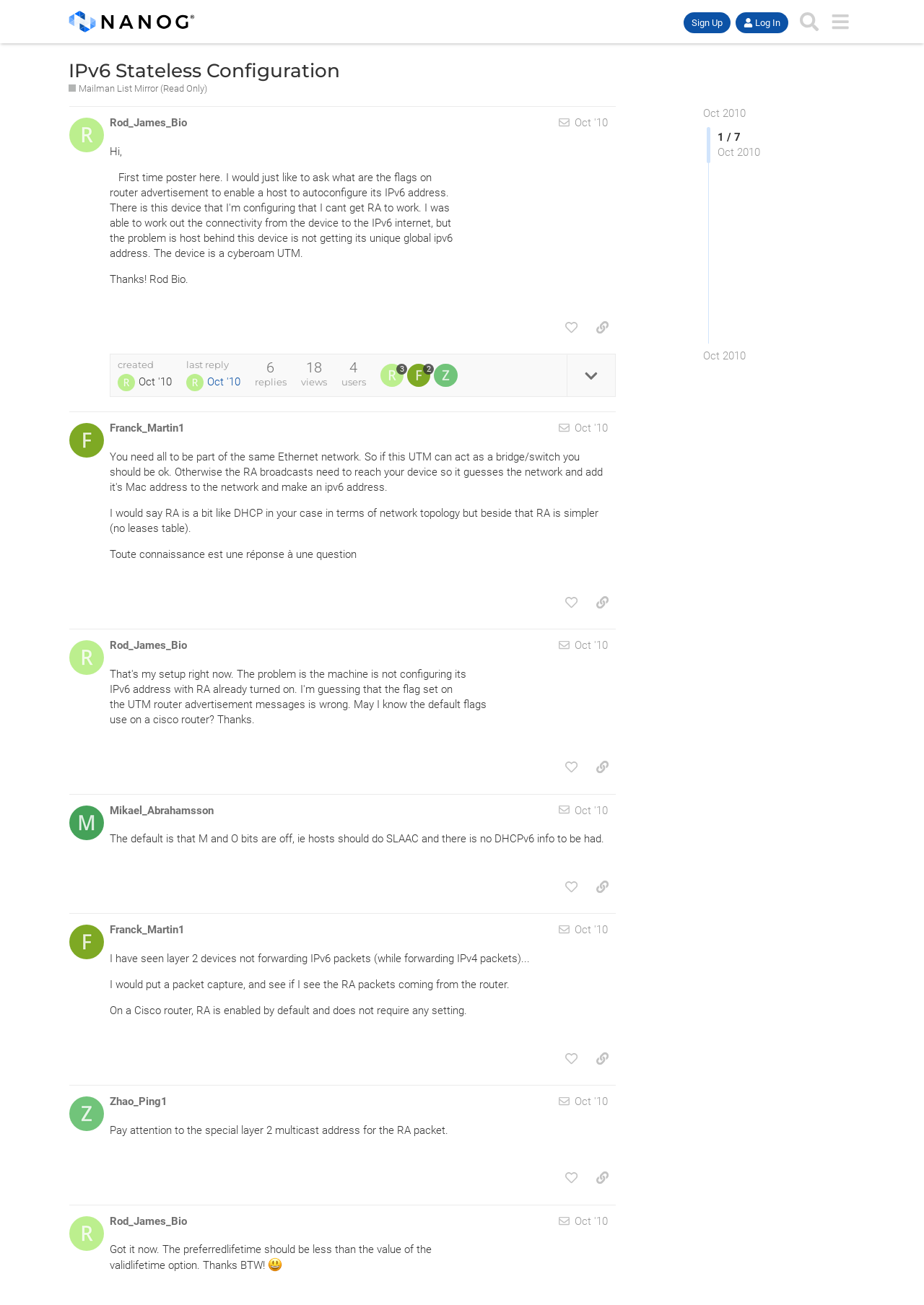Point out the bounding box coordinates of the section to click in order to follow this instruction: "Like the post by @Franck_Martin1".

[0.604, 0.452, 0.633, 0.471]